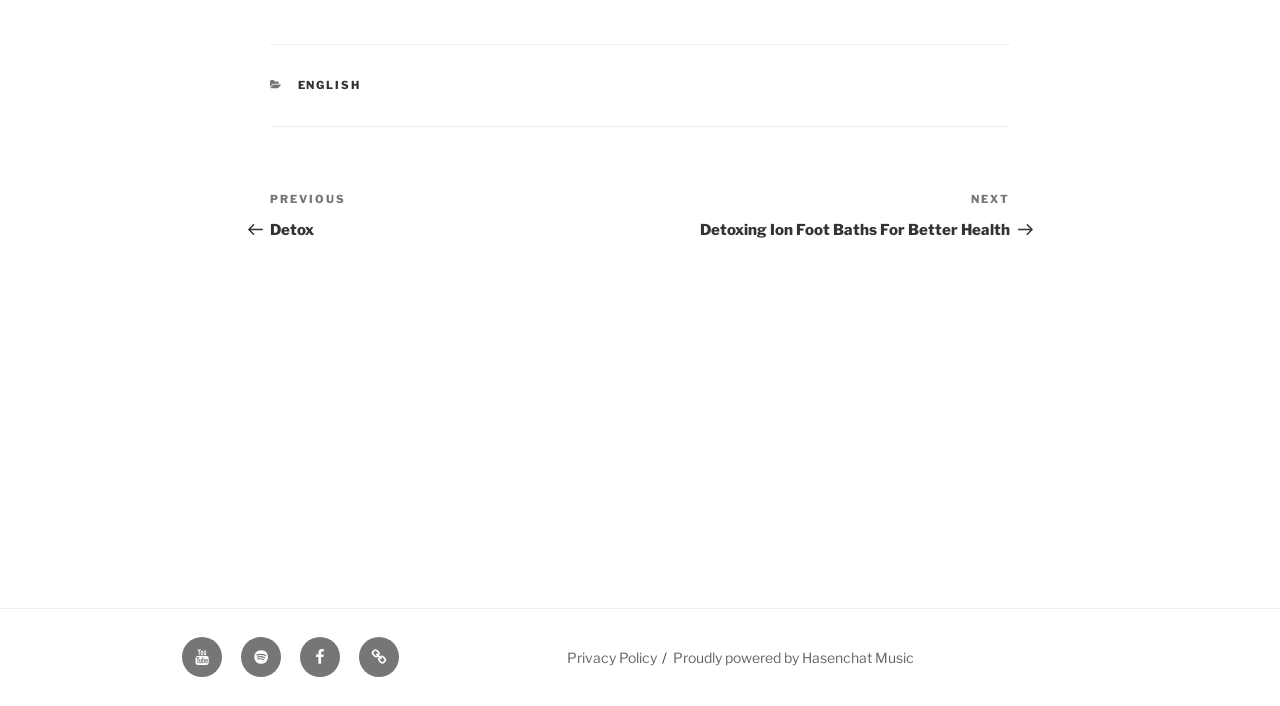Kindly provide the bounding box coordinates of the section you need to click on to fulfill the given instruction: "View next post".

[0.5, 0.27, 0.789, 0.339]